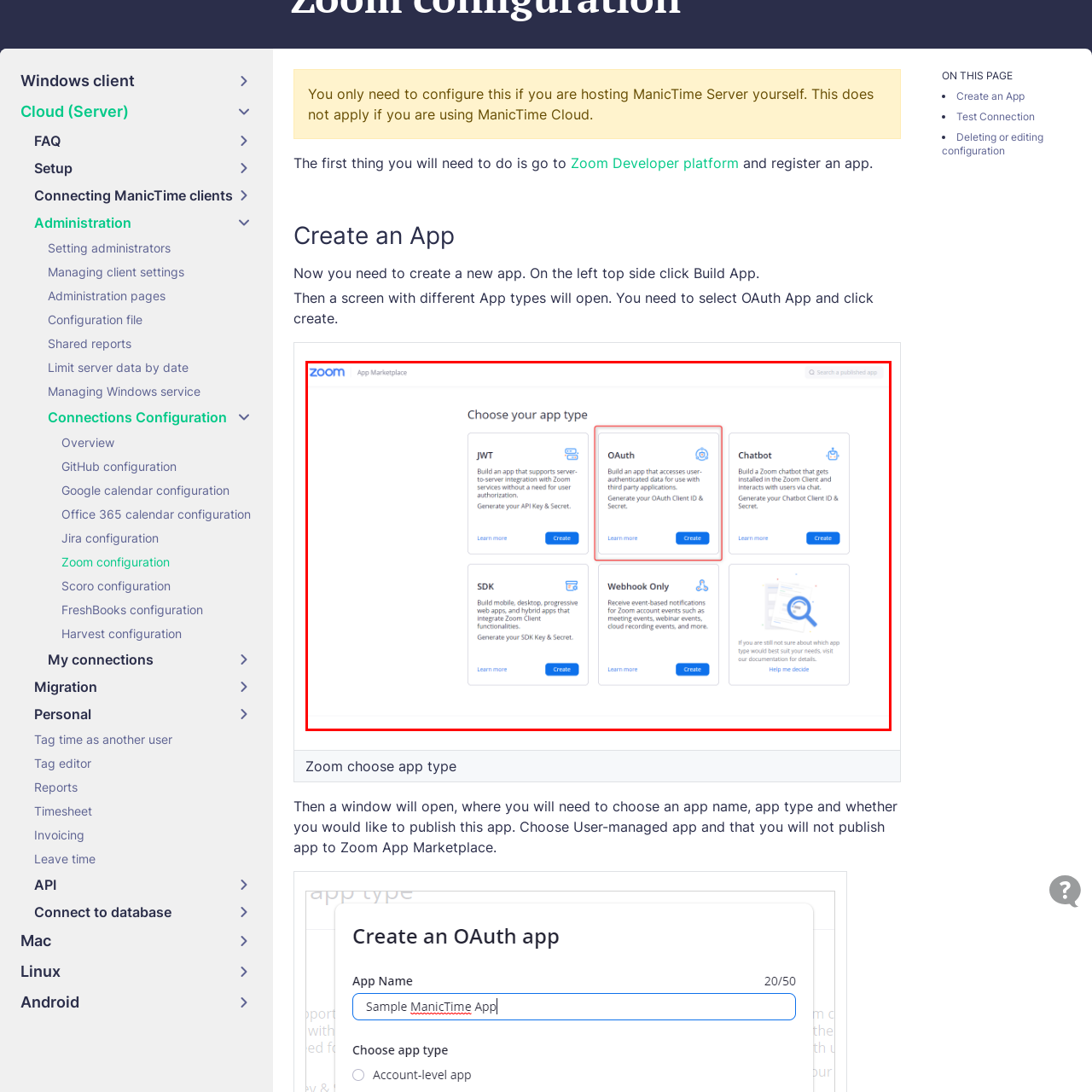What is the purpose of the 'Choose your app type' section?
Look at the area highlighted by the red bounding box and answer the question in detail, drawing from the specifics shown in the image.

The purpose of the 'Choose your app type' section is to allow users to select the type of application they want to develop, which best suits their integration needs.